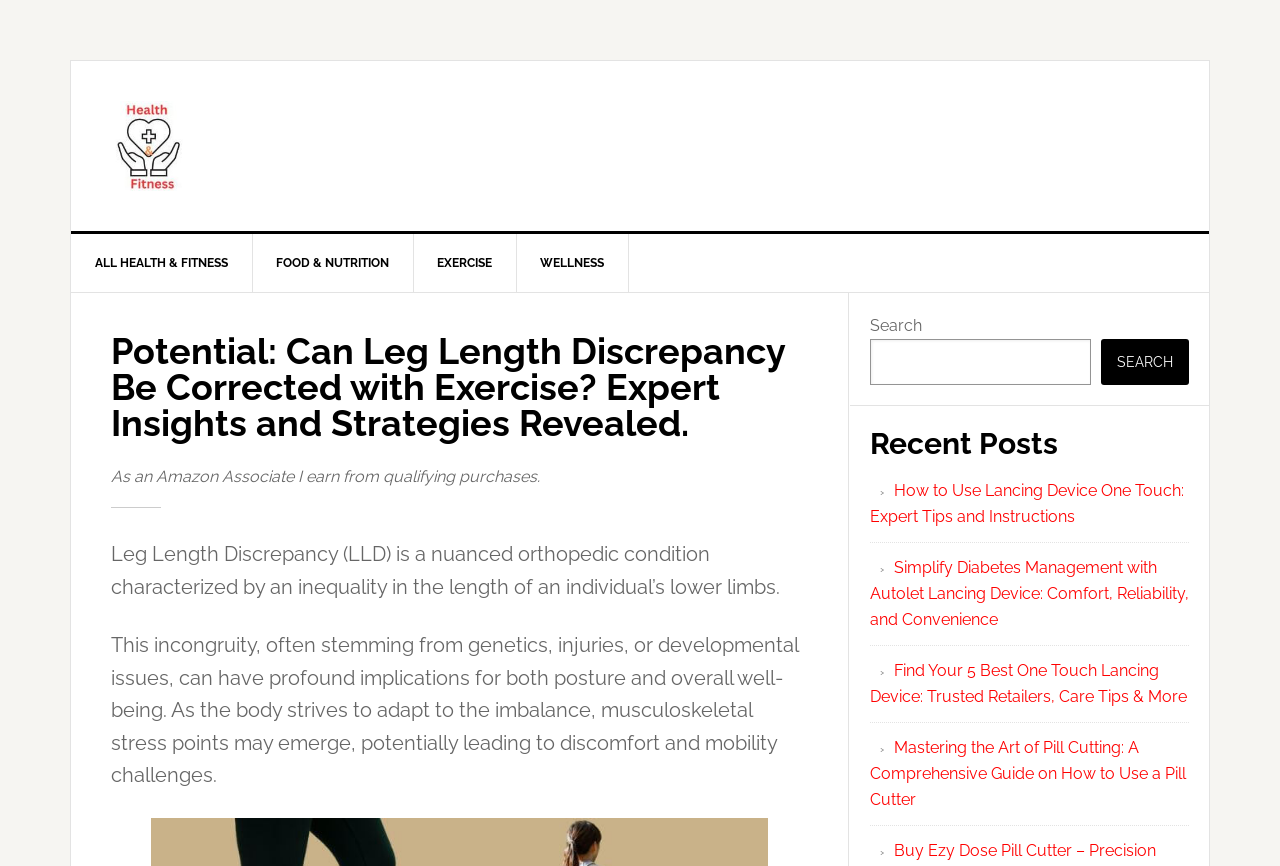What is the main topic of this webpage?
Using the image as a reference, answer with just one word or a short phrase.

Leg Length Discrepancy